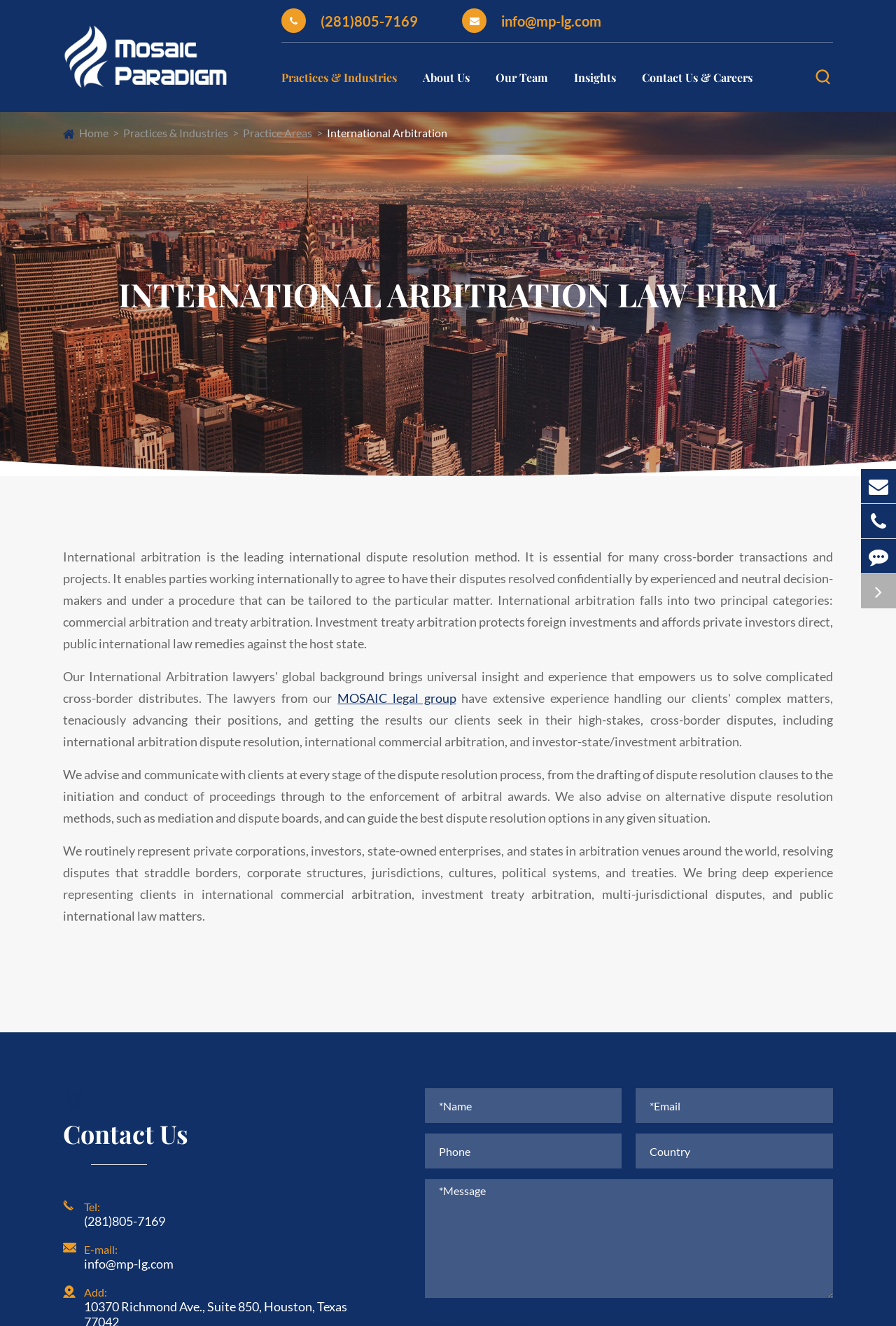What services does the law firm offer?
From the details in the image, answer the question comprehensively.

The law firm offers dispute resolution services, including international arbitration, mediation, and dispute boards, as well as advising on alternative dispute resolution methods, as described in the webpage.